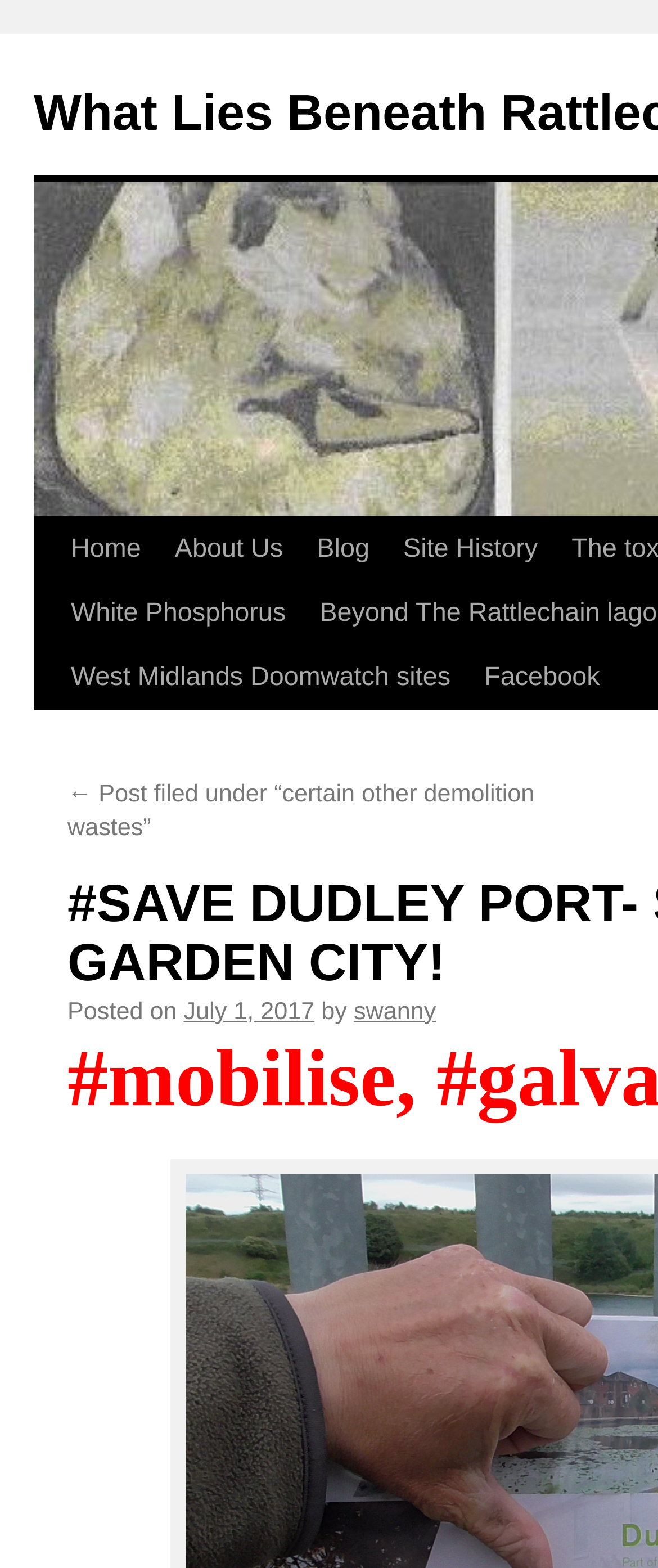Construct a comprehensive caption that outlines the webpage's structure and content.

The webpage appears to be a blog or news article page, with a prominent title "#SAVE DUDLEY PORT- STOP THE GARDEN CITY! | What Lies Beneath Rattlechain Lagoon?" at the top. 

Below the title, there is a navigation menu with several links, including "Home", "About Us", "Blog", "Site History", and others, which are positioned horizontally across the top of the page. 

Further down, there is a specific blog post section. The post is titled "← Post filed under “certain other demolition wastes”", and it has a "Posted on" date of July 1, 2017, and an author named "swanny". 

Additionally, there are social media links, such as "Facebook", and other links to related topics, like "White Phosphorus" and "West Midlands Doomwatch sites", which are positioned below the navigation menu.